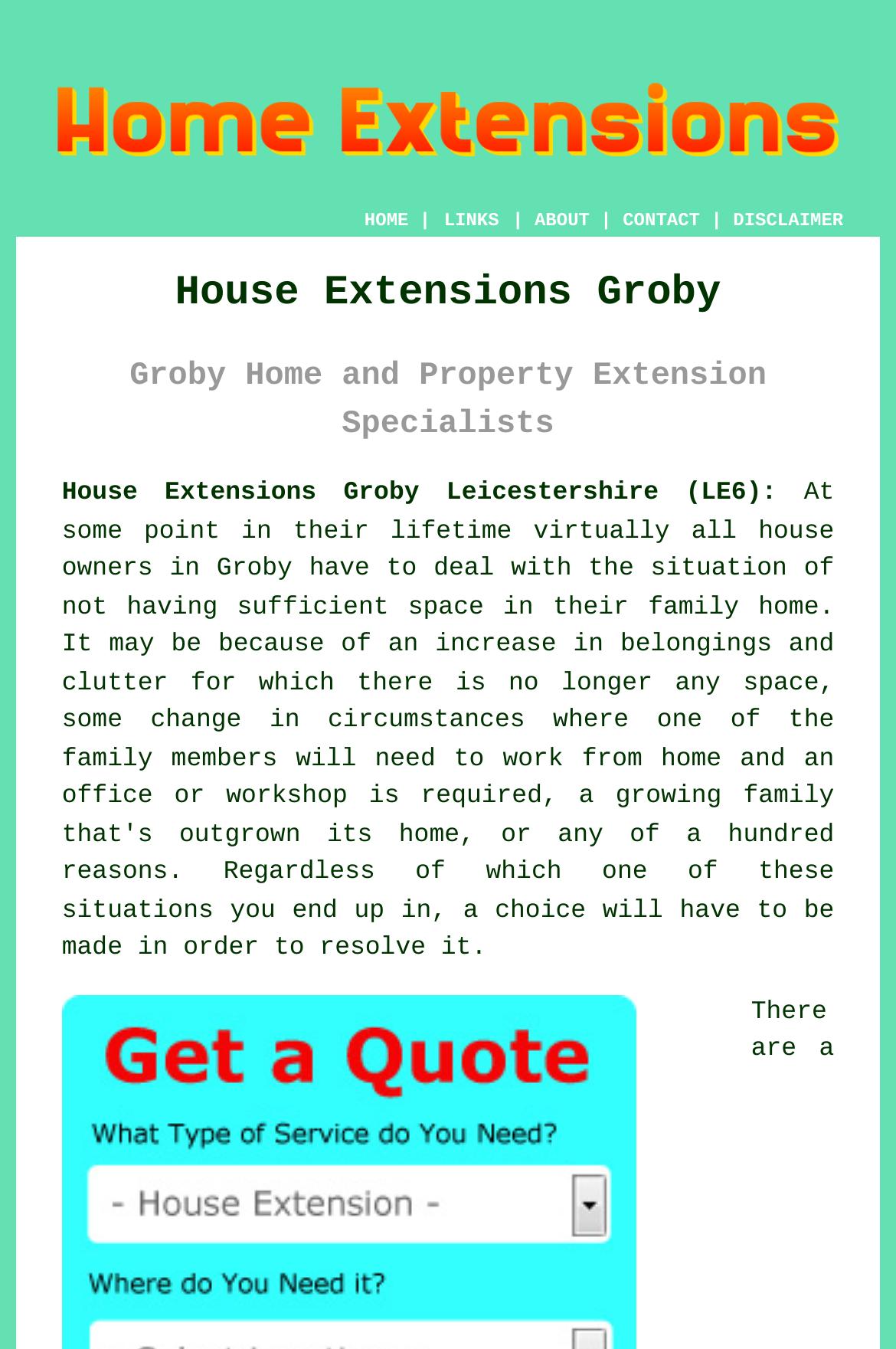What type of service is offered? Look at the image and give a one-word or short phrase answer.

House extensions